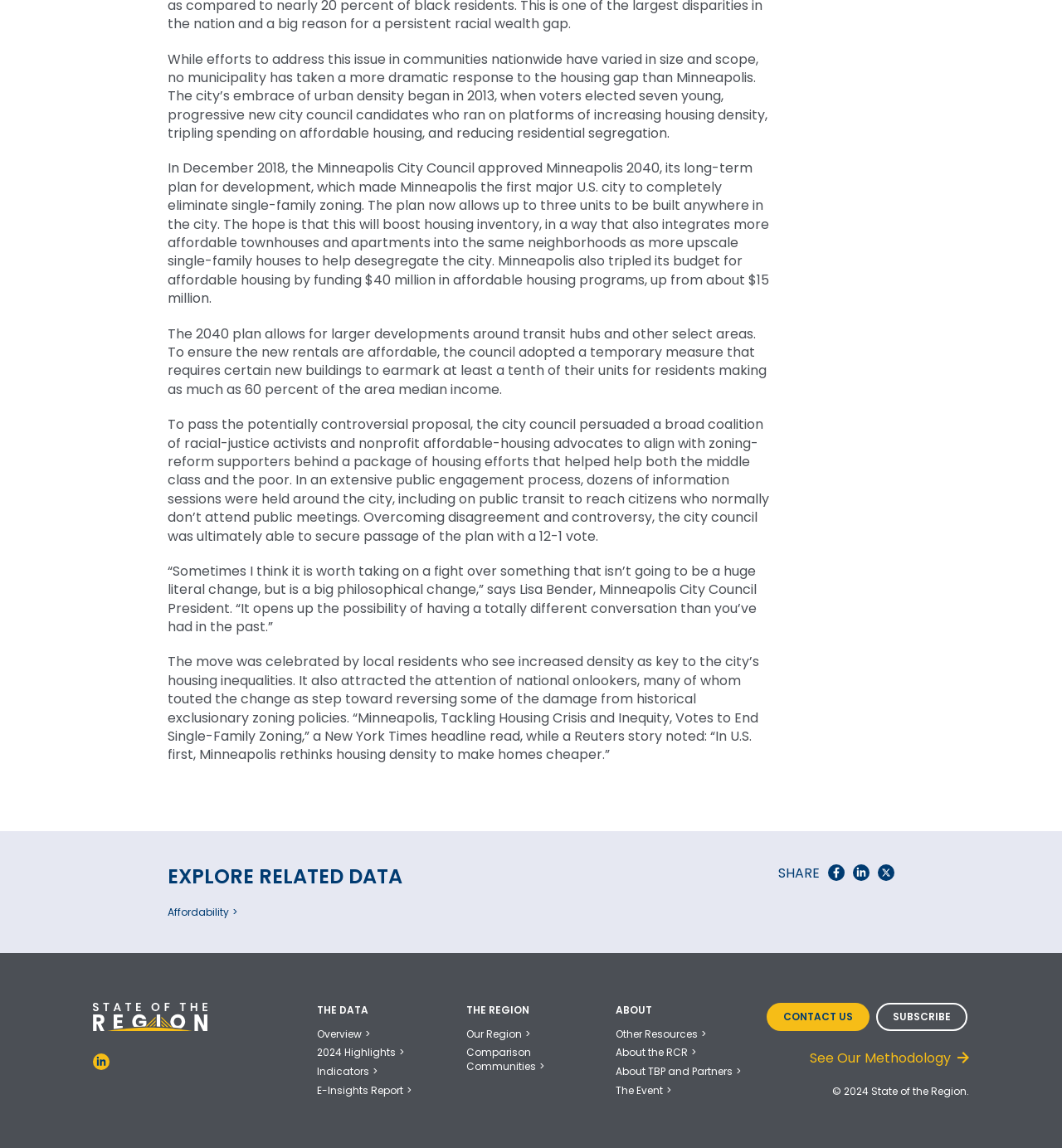Find the bounding box coordinates for the element that must be clicked to complete the instruction: "Contact us". The coordinates should be four float numbers between 0 and 1, indicated as [left, top, right, bottom].

[0.722, 0.873, 0.819, 0.898]